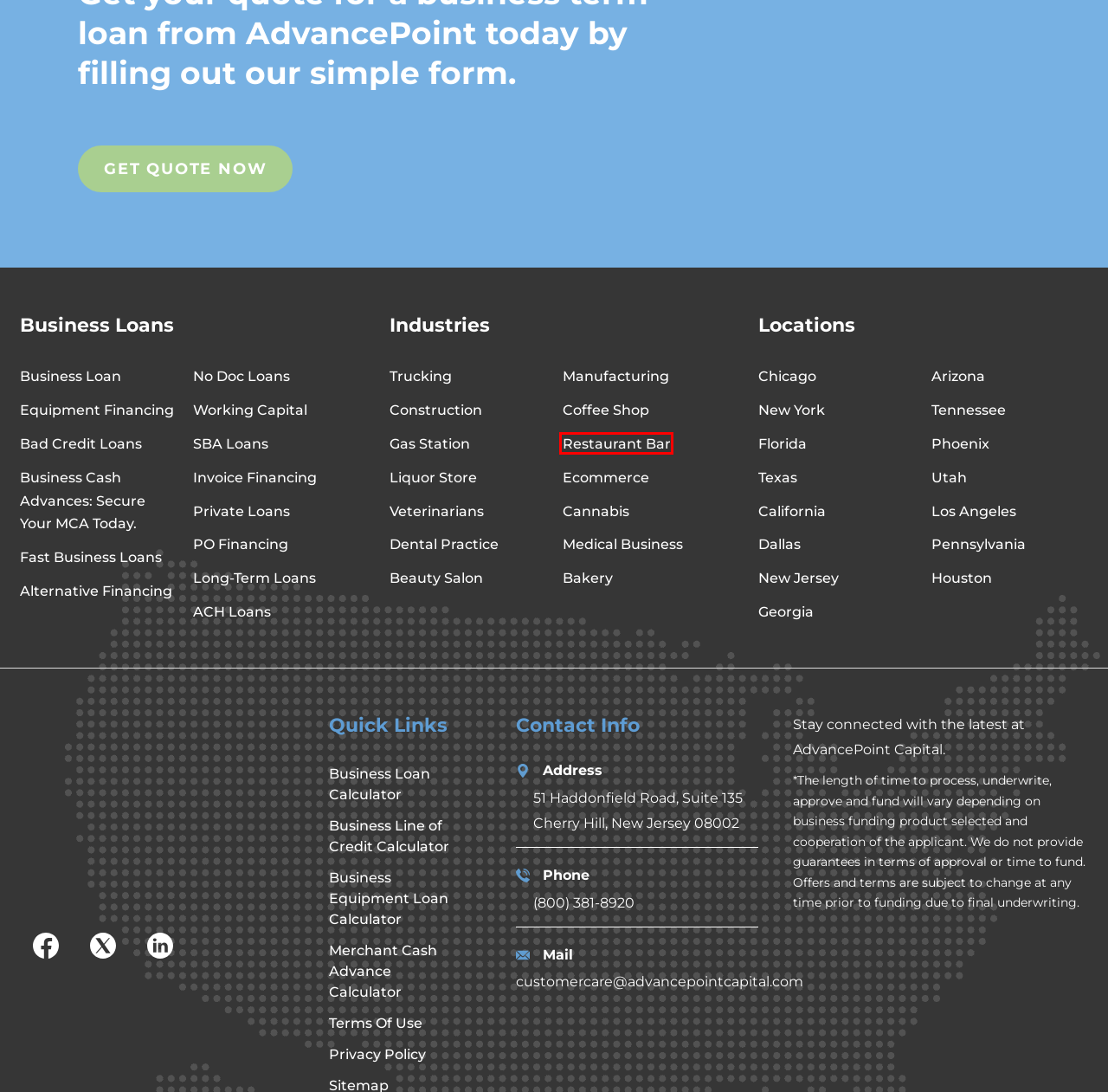Analyze the screenshot of a webpage that features a red rectangle bounding box. Pick the webpage description that best matches the new webpage you would see after clicking on the element within the red bounding box. Here are the candidates:
A. Small Business Loans in Arizona | Business Financing Options
B. Beauty Salon Loans & Financing | Same Day Funding
C. California Small Business Loans | Lines of Credit & SBA Loans
D. Privacy Policy | AdvancePoint Capital
E. No Doc Business Loans | Fast Business Funding
F. Restaurant Business Loans | Loan up to $500,000
G. ACH Business Loans & Cash Advances Up to $5M
H. Bakery Loans | Financing Options for Bakeries

F